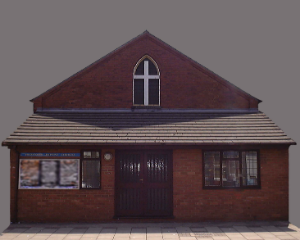Please answer the following question using a single word or phrase: What is the purpose of the notice board?

Providing information